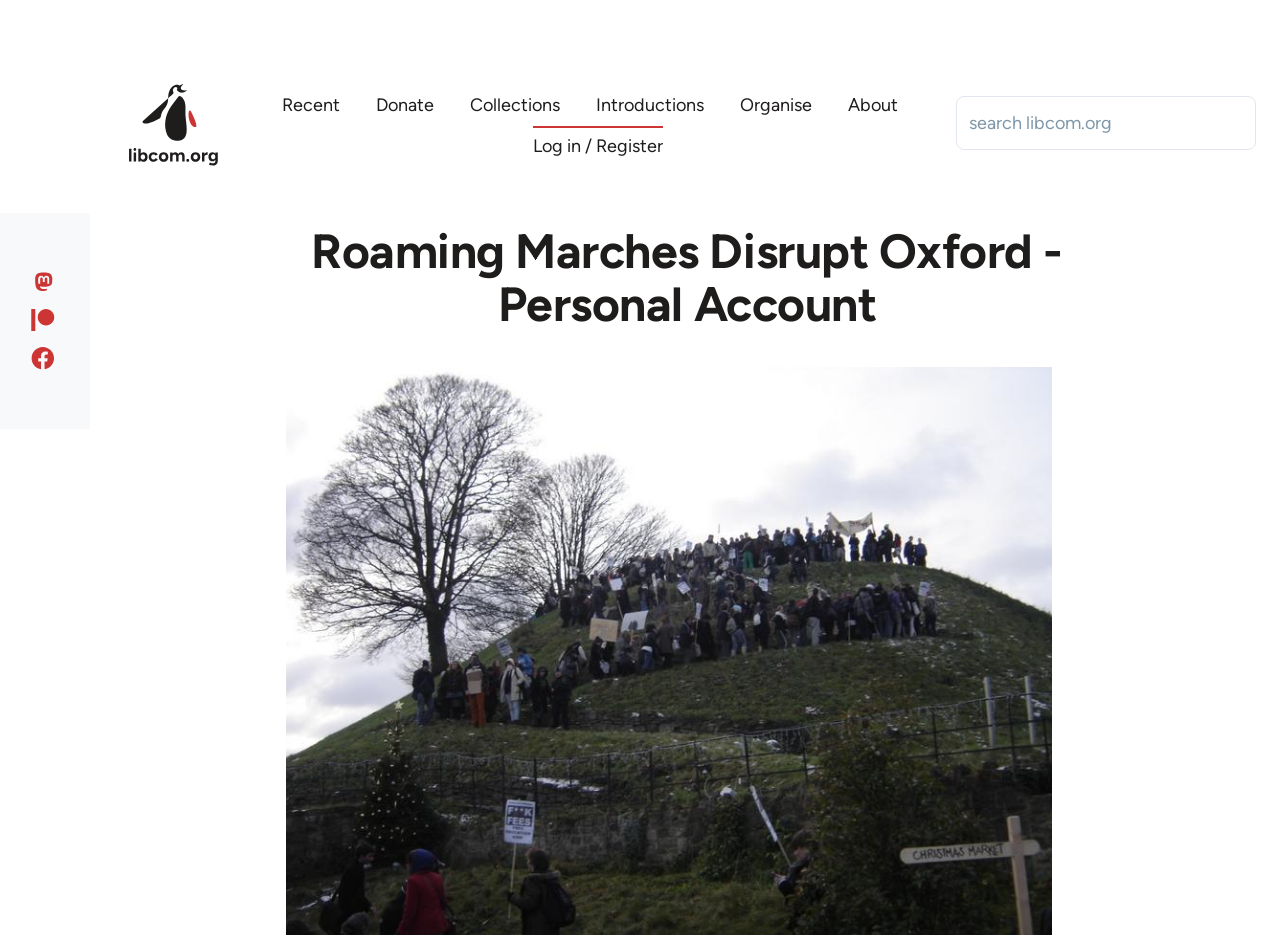Answer the question with a brief word or phrase:
What is the purpose of the switch?

Sticky header